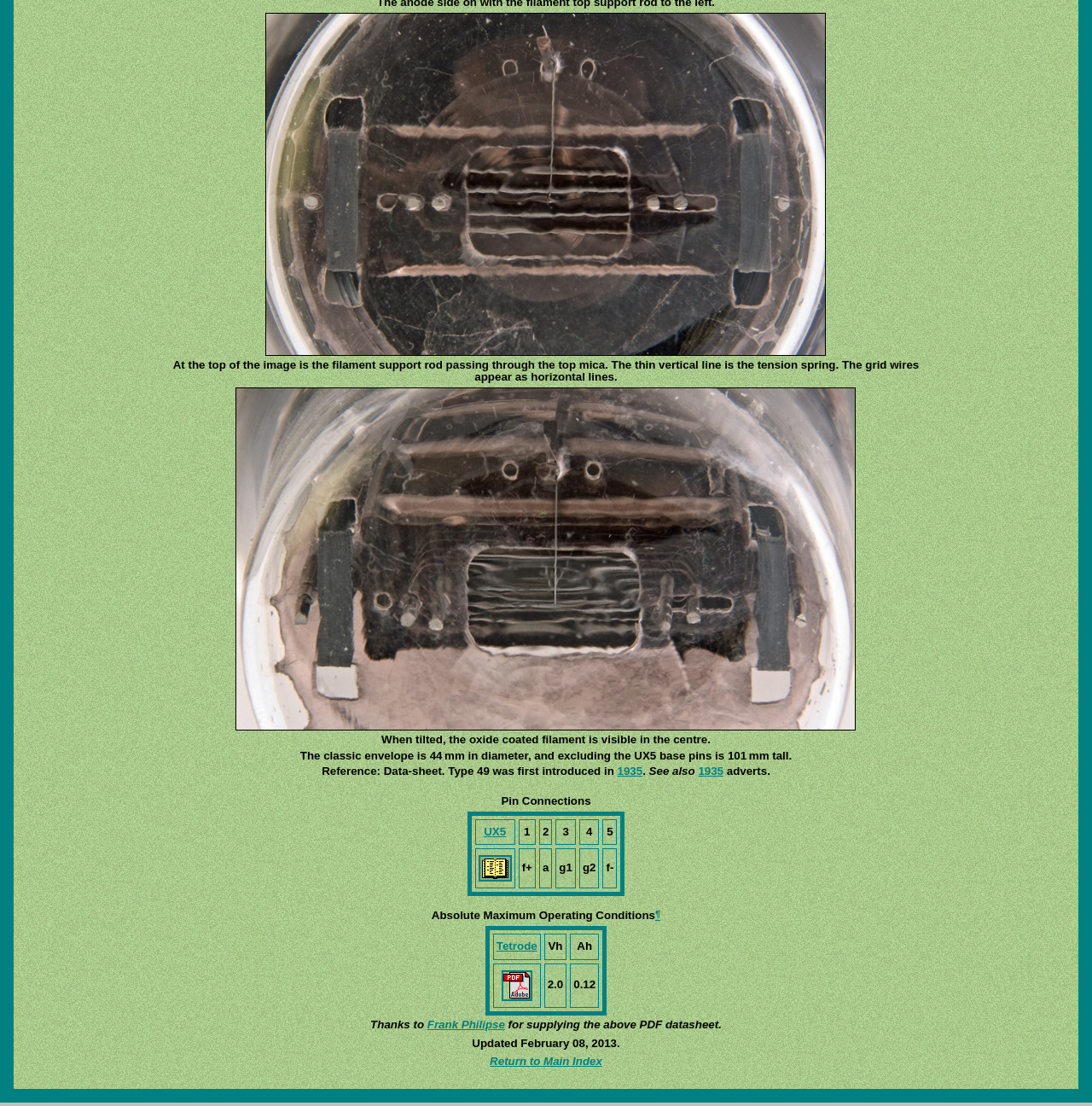Using the information shown in the image, answer the question with as much detail as possible: What is the type of filament coated in the image?

The answer can be found in the heading 'When tilted, the oxide coated filament is visible in the centre.' which is located at the bounding box coordinates [0.141, 0.664, 0.859, 0.675].